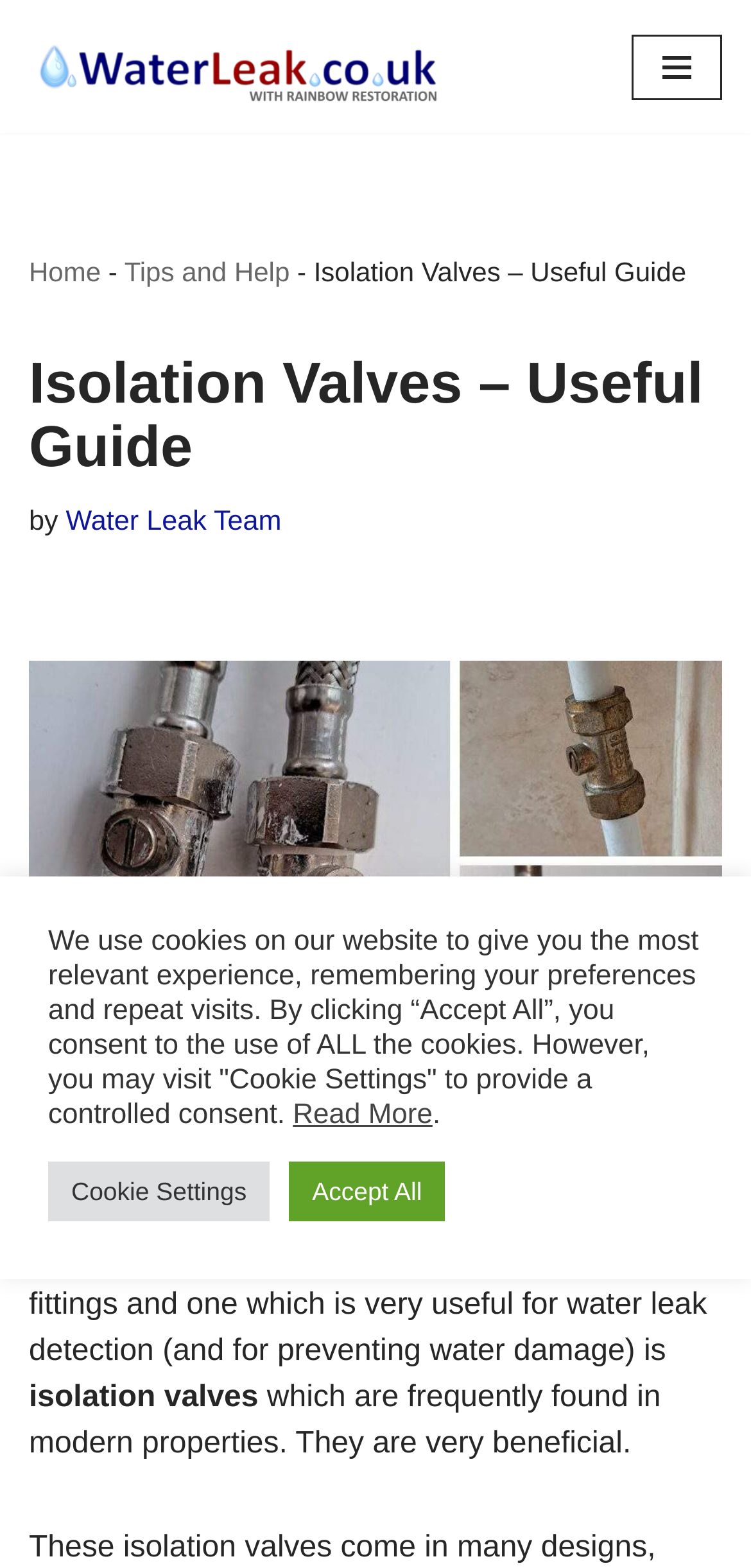Give a detailed explanation of the elements present on the webpage.

The webpage is about isolation valves and their usefulness in water leak detection and prevention. At the top left, there is a link to skip to the content. Next to it, on the top center, is the website's logo, which is an image with the text "WaterLeak.co.uk Water Leak Detection Company". On the top right, there is a navigation menu button.

Below the logo, there is a navigation breadcrumbs section, which shows the current page's location in the website's hierarchy. It consists of links to the home page, a separator, a link to the "Tips and Help" section, and the current page's title, "Isolation Valves – Useful Guide".

Under the navigation section, there is a heading with the same title, "Isolation Valves – Useful Guide". Below it, there is a text "by Water Leak Team". On the left side, there is a large image related to water isolation valves.

The main content of the page starts below the image, with a paragraph of text explaining the usefulness of isolation valves in plumbing fixtures and fittings for water leak detection and prevention. The text is divided into three sections, with the keywords "isolation valves" highlighted.

At the bottom of the page, there is a cookie policy notification, which informs users about the use of cookies on the website. It provides options to accept all cookies, read more about the policy, or visit the cookie settings to provide controlled consent.